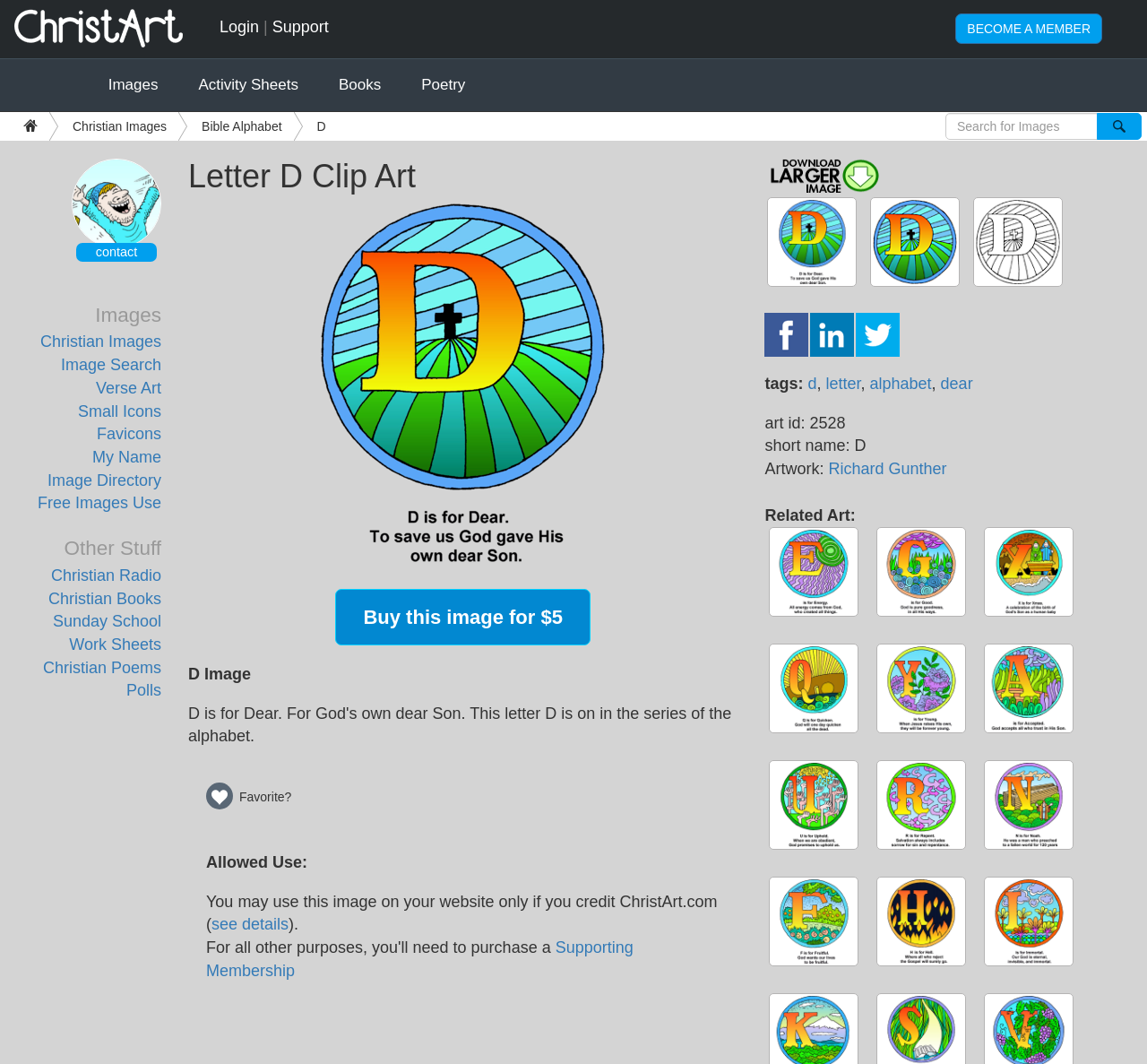Identify the bounding box coordinates for the element that needs to be clicked to fulfill this instruction: "Click on the 'Login' link". Provide the coordinates in the format of four float numbers between 0 and 1: [left, top, right, bottom].

[0.191, 0.017, 0.226, 0.034]